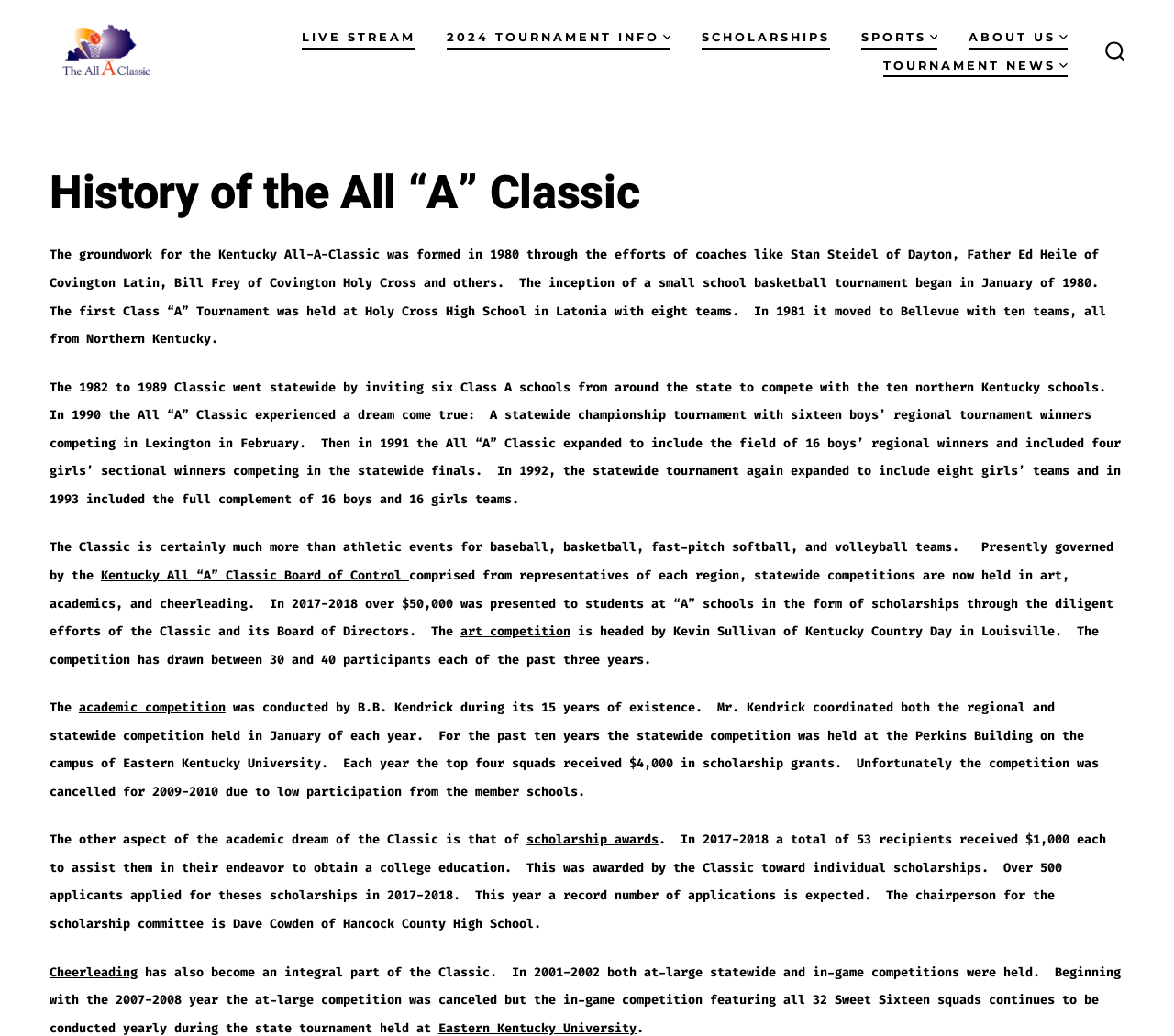Extract the bounding box coordinates for the HTML element that matches this description: "About Us". The coordinates should be four float numbers between 0 and 1, i.e., [left, top, right, bottom].

[0.825, 0.024, 0.909, 0.05]